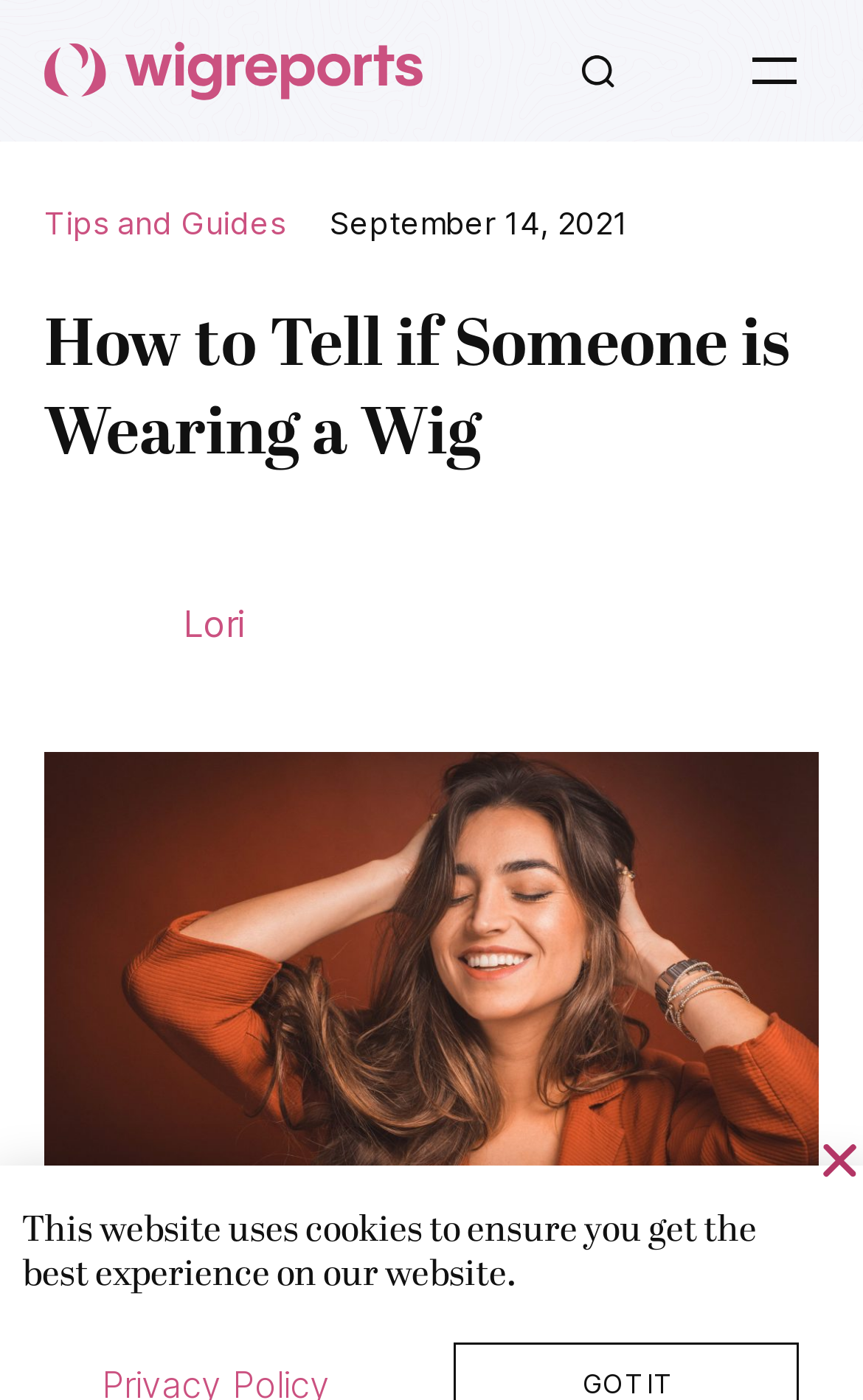Provide a thorough and detailed response to the question by examining the image: 
What is the date of the article?

I found the date of the article by looking at the static text element located at [0.382, 0.145, 0.728, 0.172] which says 'September 14, 2021'.